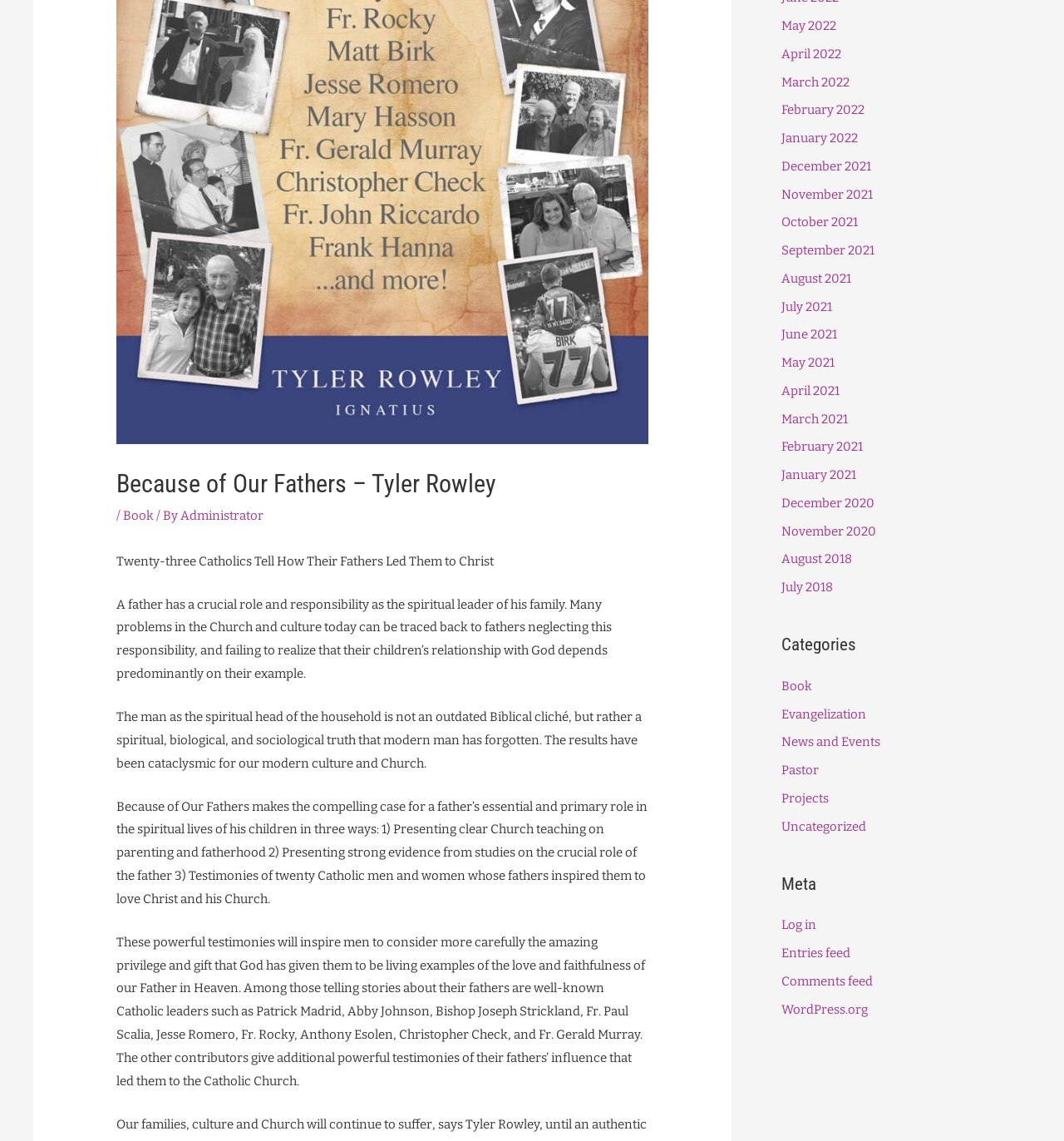Determine the bounding box coordinates of the UI element described below. Use the format (top-left x, top-left y, bottom-right x, bottom-right y) with floating point numbers between 0 and 1: News and Events

[0.734, 0.644, 0.827, 0.657]